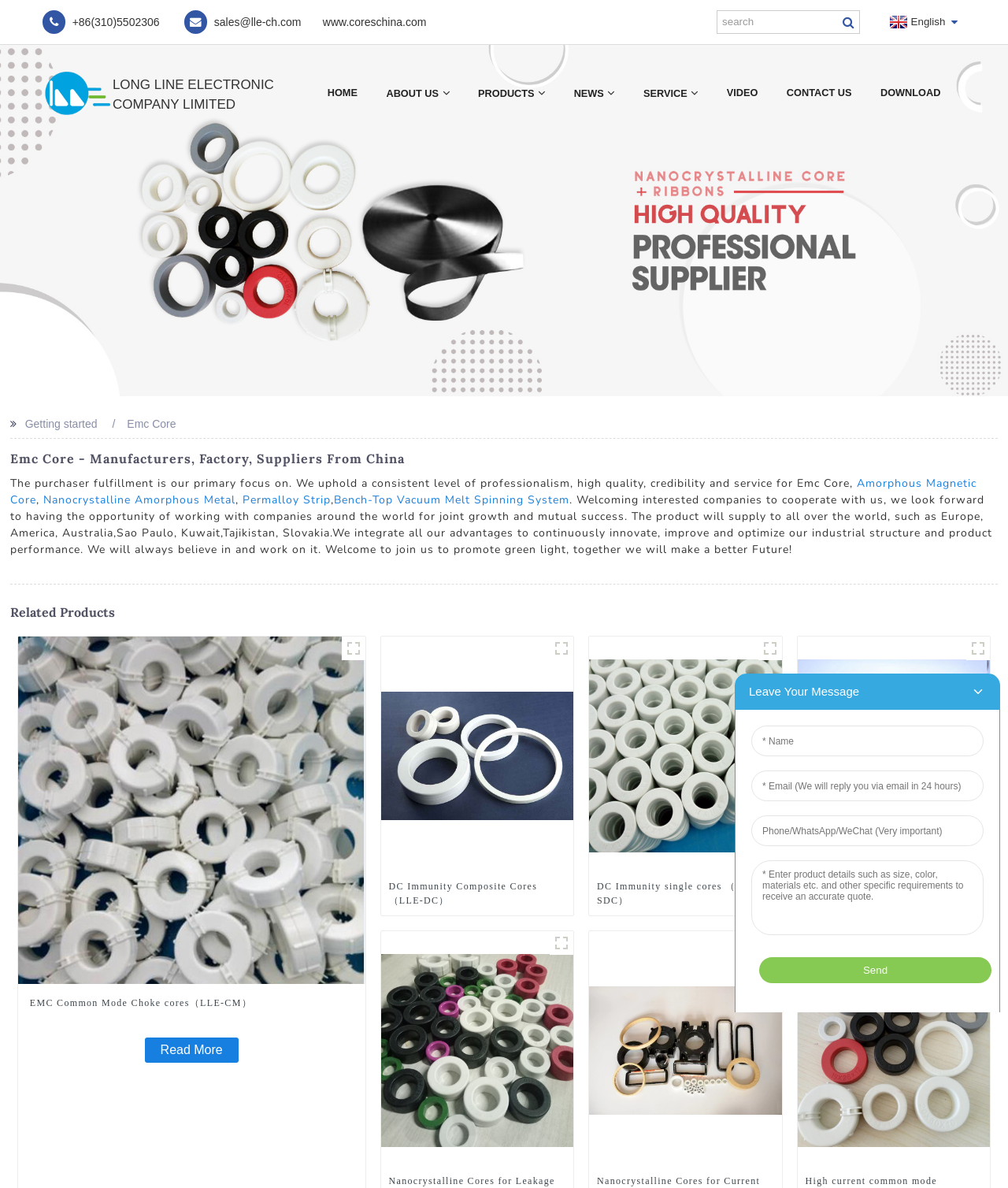Answer the question with a brief word or phrase:
What is the purpose of the search box?

To search products